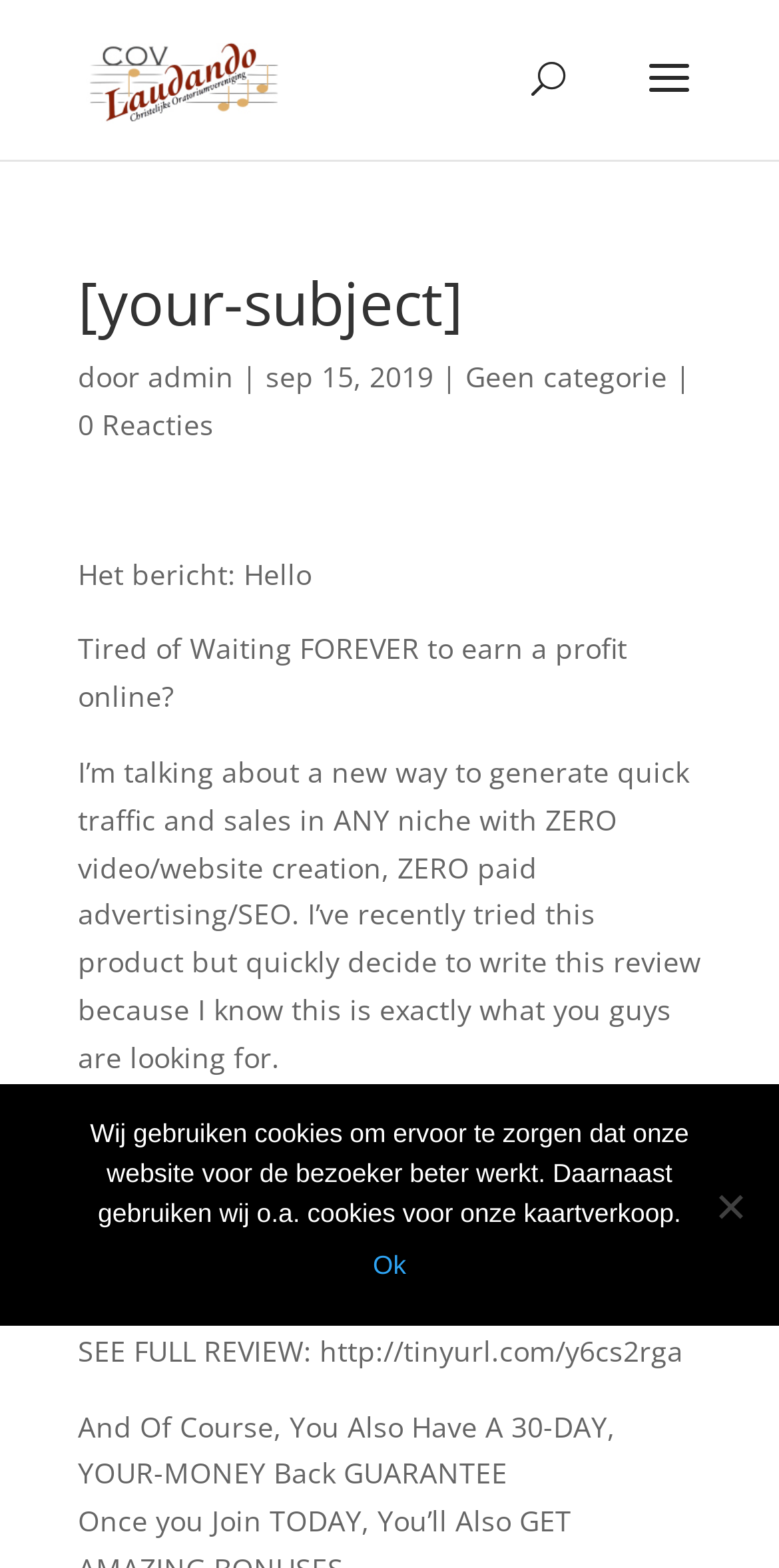What is the date of the article?
Could you give a comprehensive explanation in response to this question?

I found the date of the article by looking at the text 'sep 15, 2019' which is located below the title of the article.